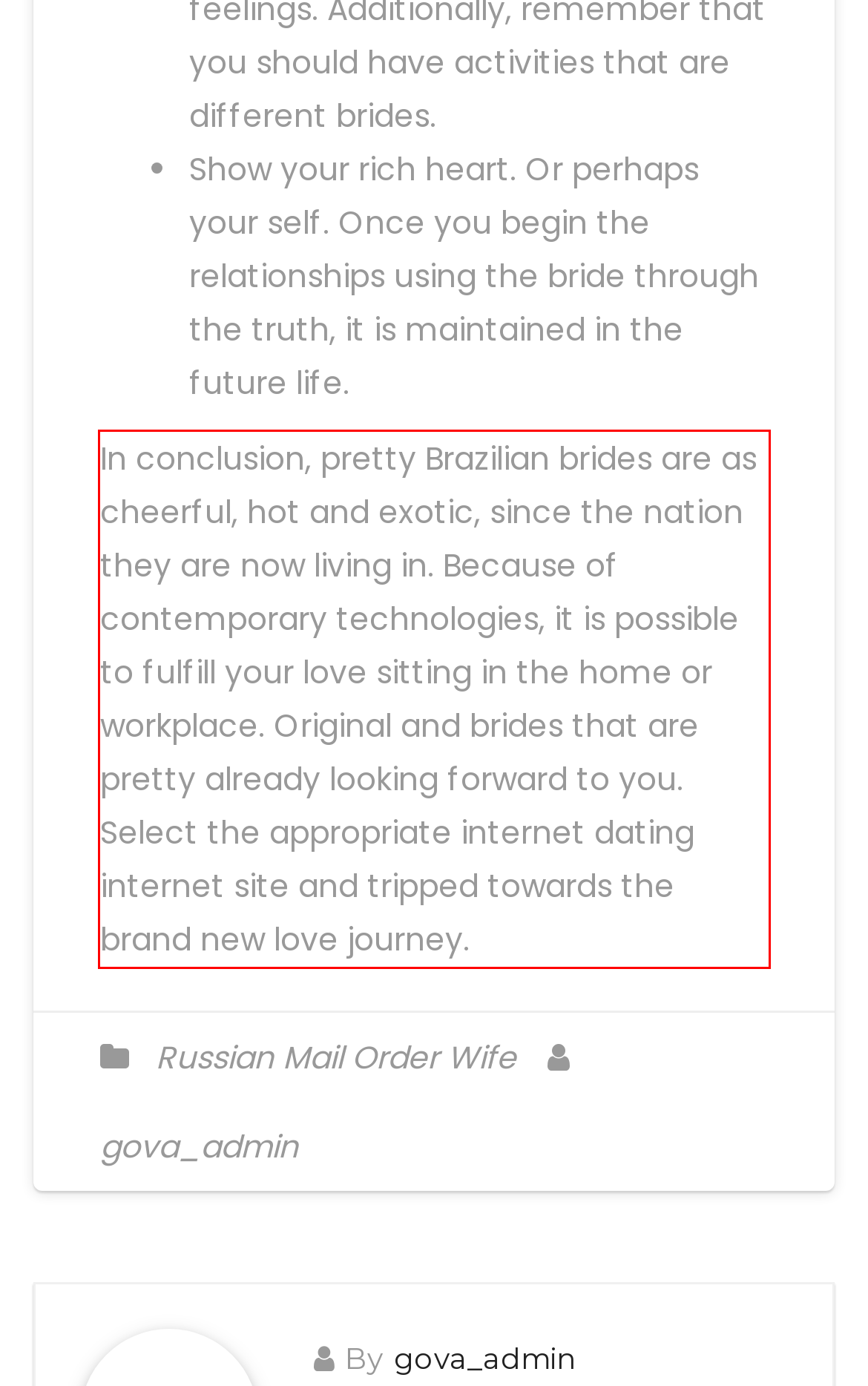You are presented with a screenshot containing a red rectangle. Extract the text found inside this red bounding box.

In conclusion, pretty Brazilian brides are as cheerful, hot and exotic, since the nation they are now living in. Because of contemporary technologies, it is possible to fulfill your love sitting in the home or workplace. Original and brides that are pretty already looking forward to you. Select the appropriate internet dating internet site and tripped towards the brand new love journey.